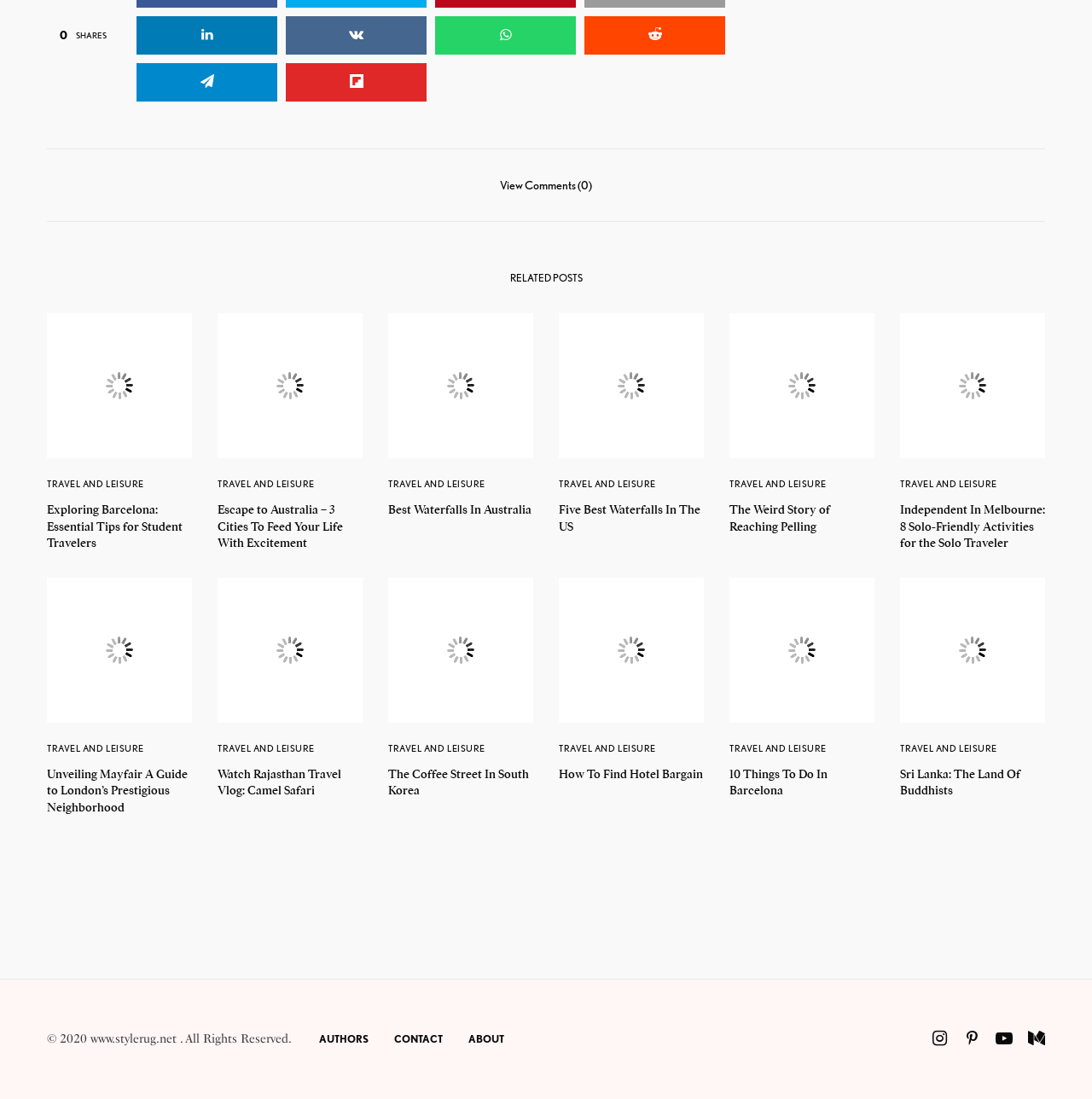How many comments are there on the webpage?
Refer to the image and answer the question using a single word or phrase.

0